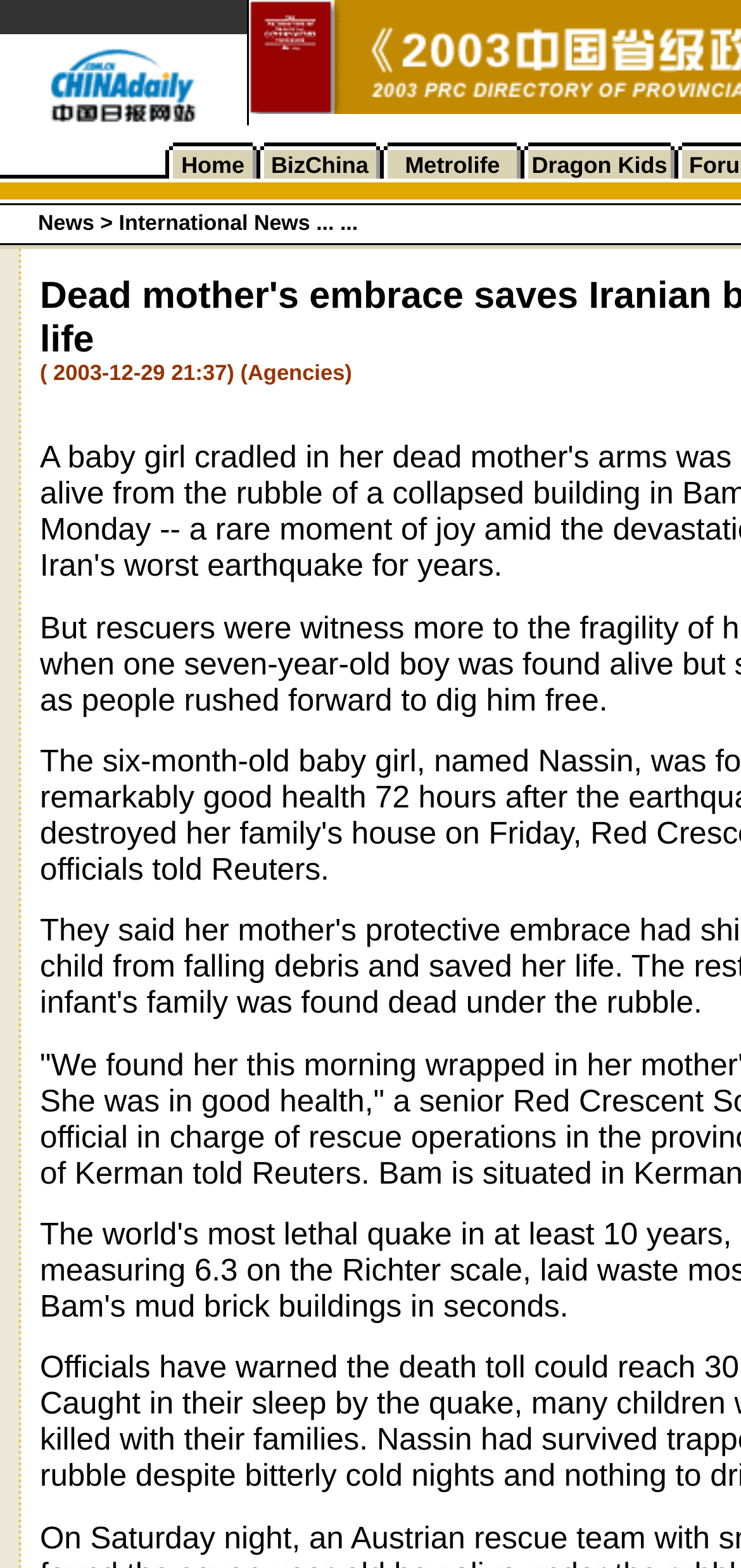Provide a brief response to the question below using one word or phrase:
What is the width of the first image?

0.003